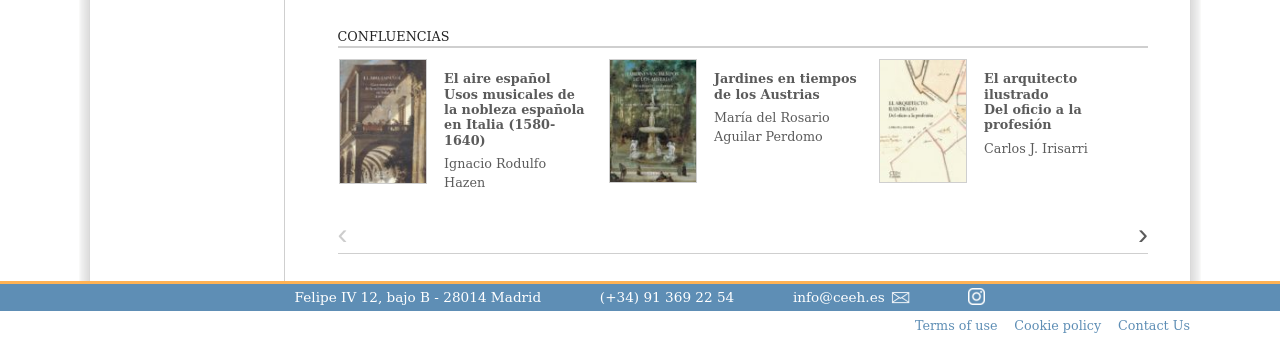Find the bounding box coordinates of the element to click in order to complete the given instruction: "Call the phone number."

[0.469, 0.851, 0.574, 0.898]